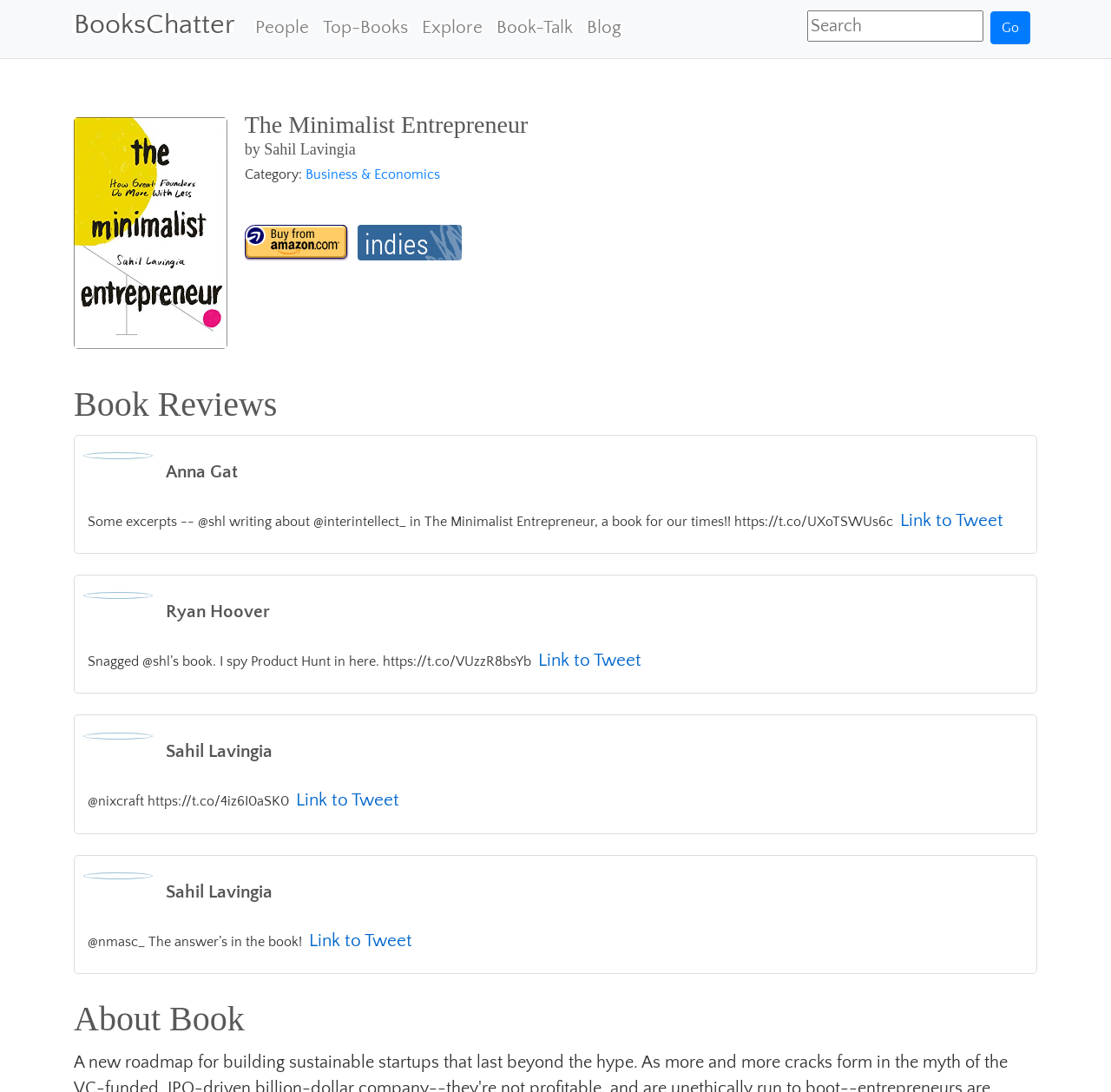Pinpoint the bounding box coordinates of the area that should be clicked to complete the following instruction: "Search for a book". The coordinates must be given as four float numbers between 0 and 1, i.e., [left, top, right, bottom].

[0.727, 0.01, 0.885, 0.038]